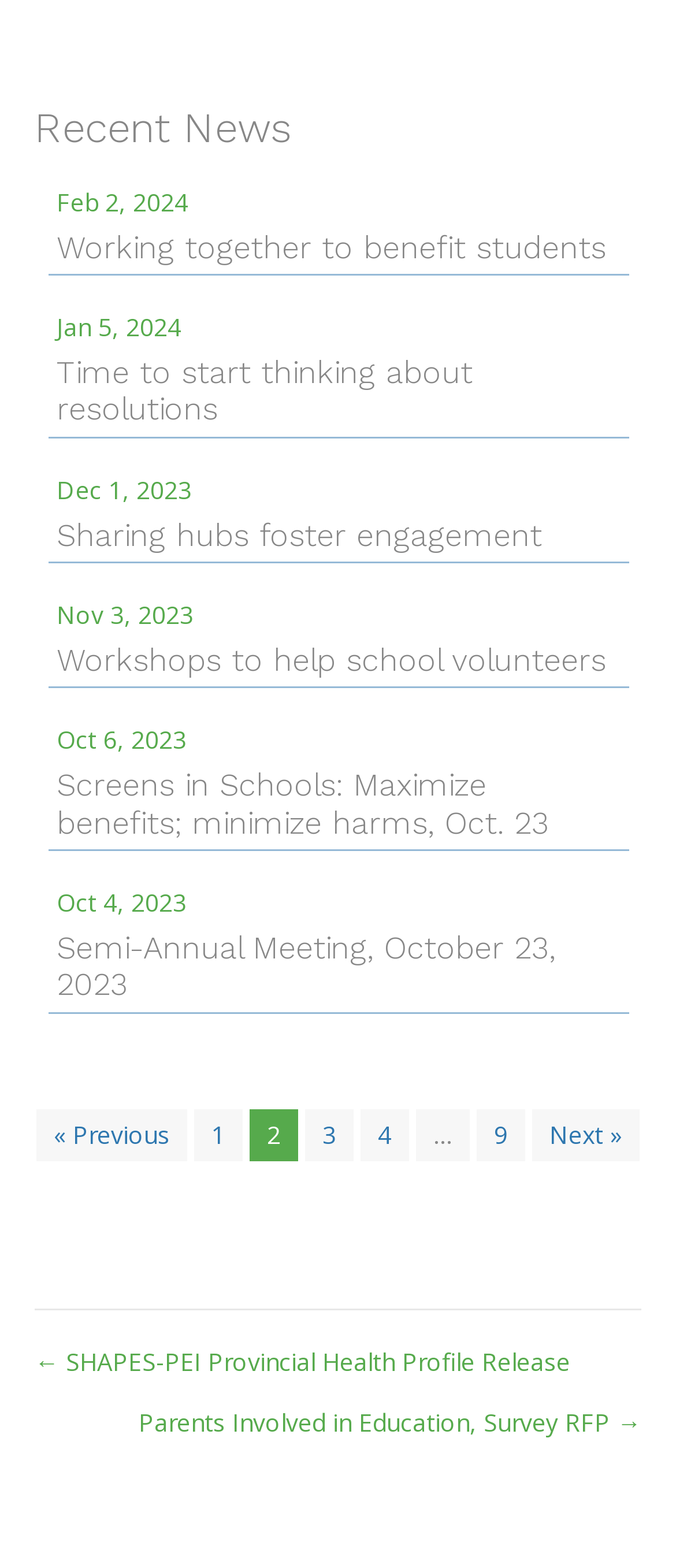Using the element description Sharing hubs foster engagement, predict the bounding box coordinates for the UI element. Provide the coordinates in (top-left x, top-left y, bottom-right x, bottom-right y) format with values ranging from 0 to 1.

[0.083, 0.329, 0.801, 0.352]